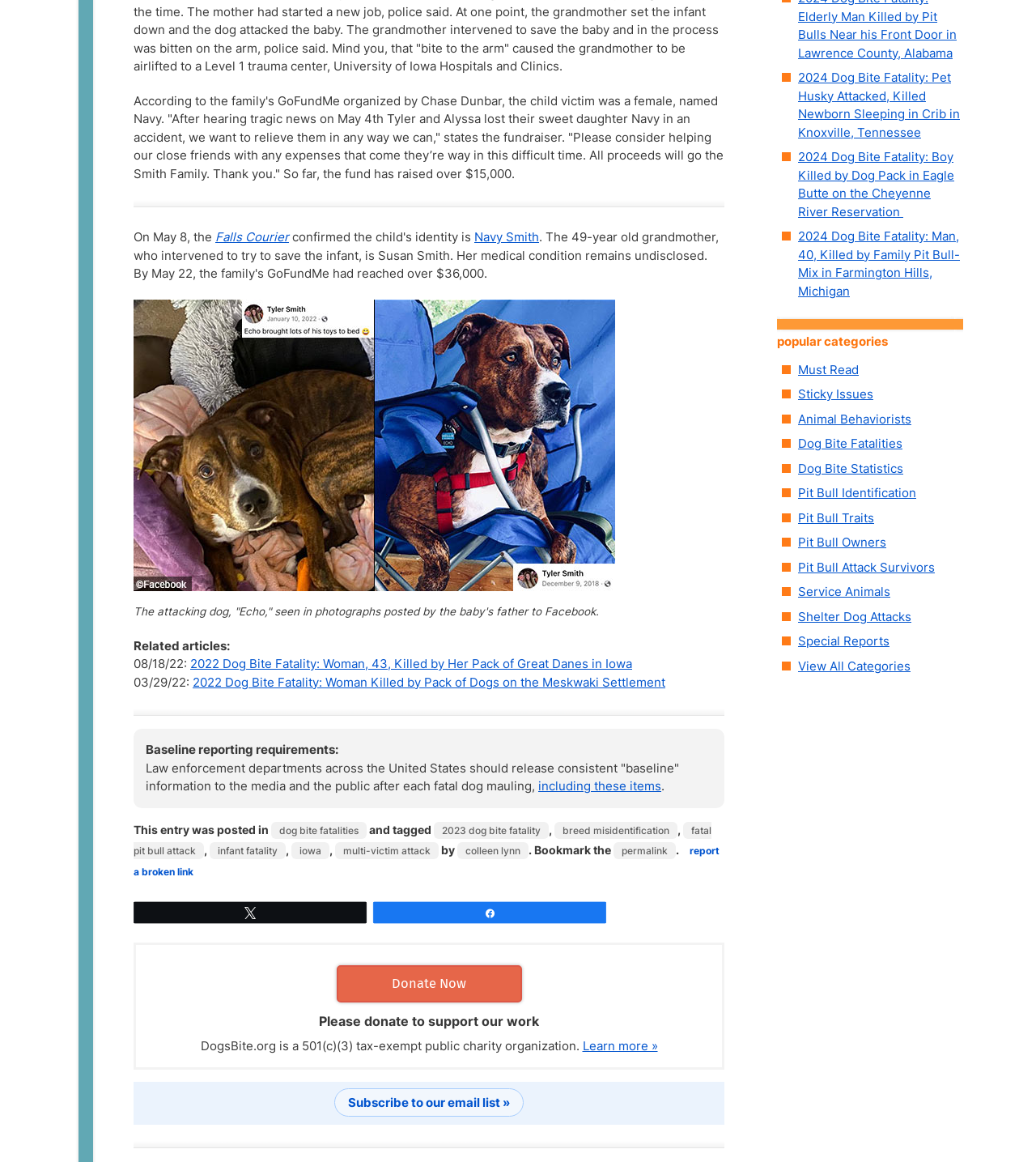Provide the bounding box coordinates of the section that needs to be clicked to accomplish the following instruction: "Contact Stephanie via email."

None